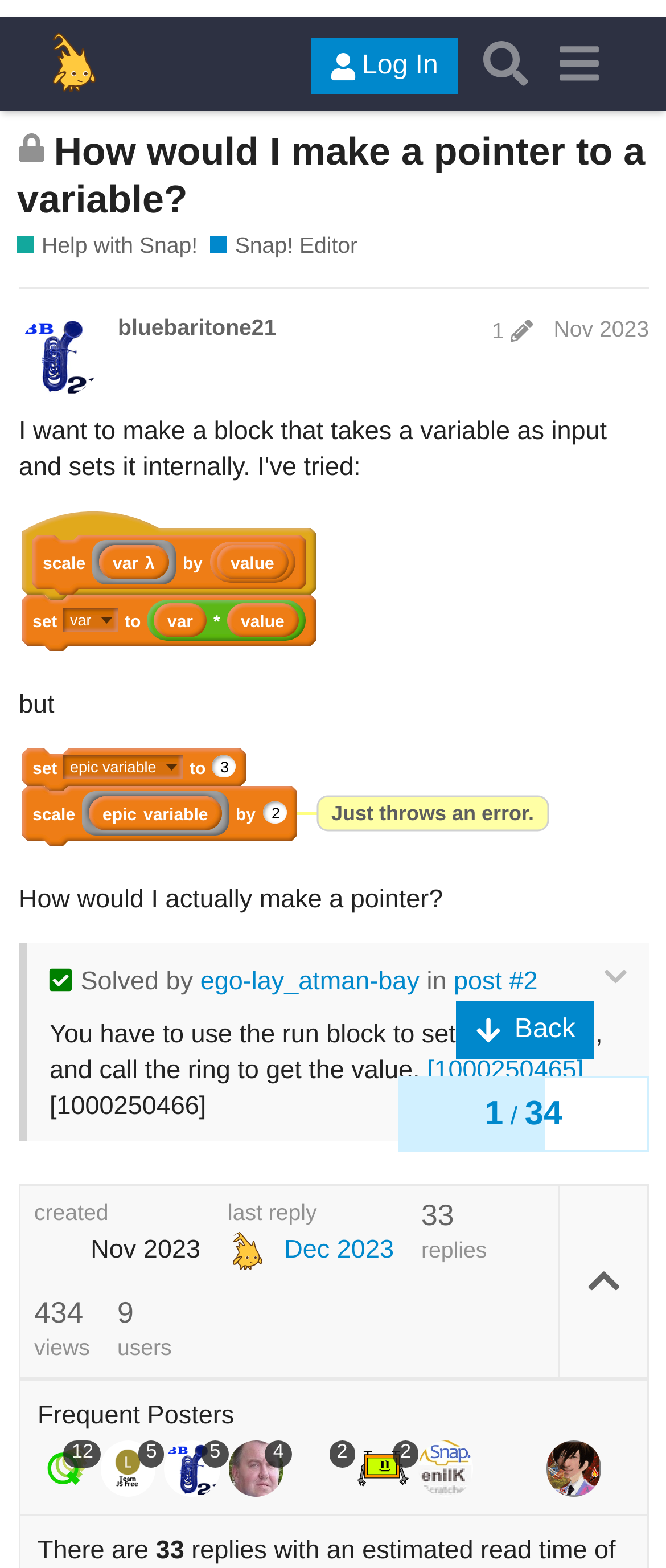Identify the bounding box coordinates of the element to click to follow this instruction: 'Click the 'Back' button'. Ensure the coordinates are four float values between 0 and 1, provided as [left, top, right, bottom].

[0.684, 0.628, 0.893, 0.665]